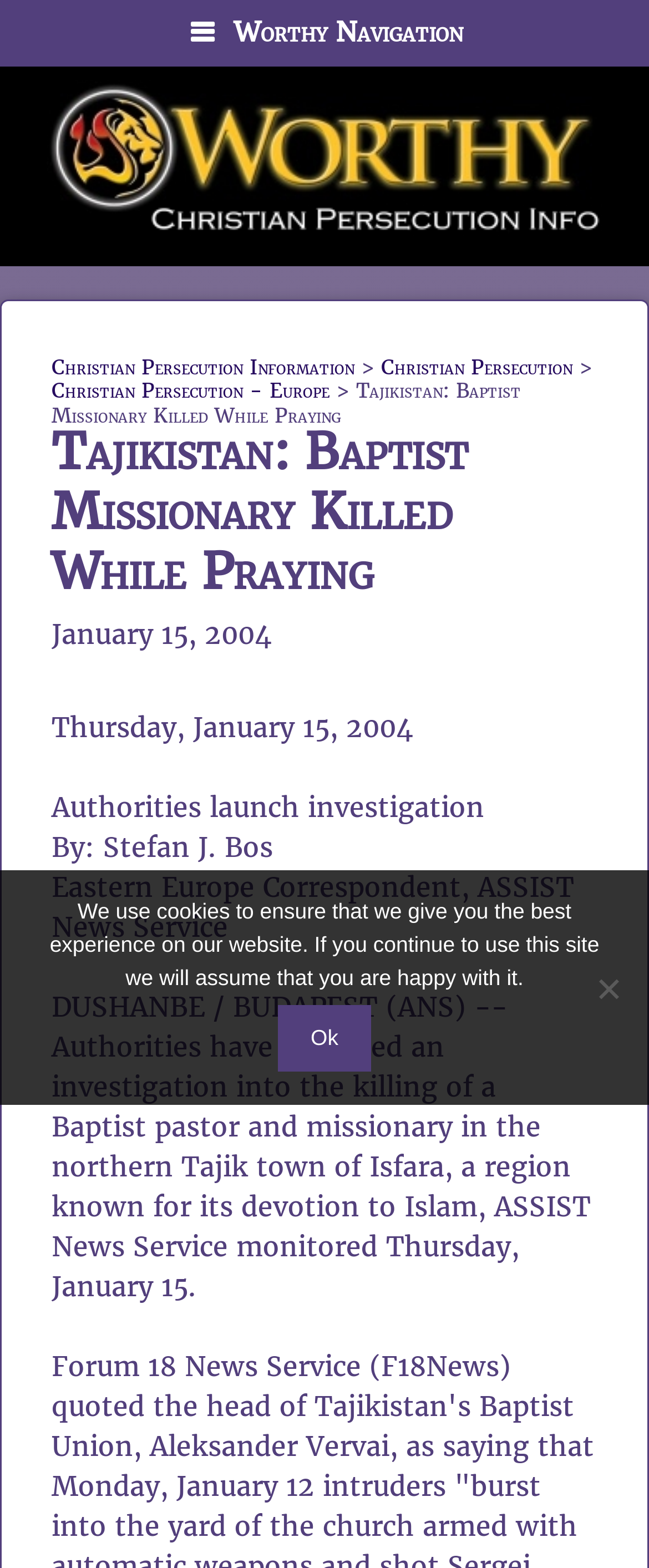Using the format (top-left x, top-left y, bottom-right x, bottom-right y), provide the bounding box coordinates for the described UI element. All values should be floating point numbers between 0 and 1: Christian Persecution - Europe

[0.079, 0.241, 0.508, 0.257]